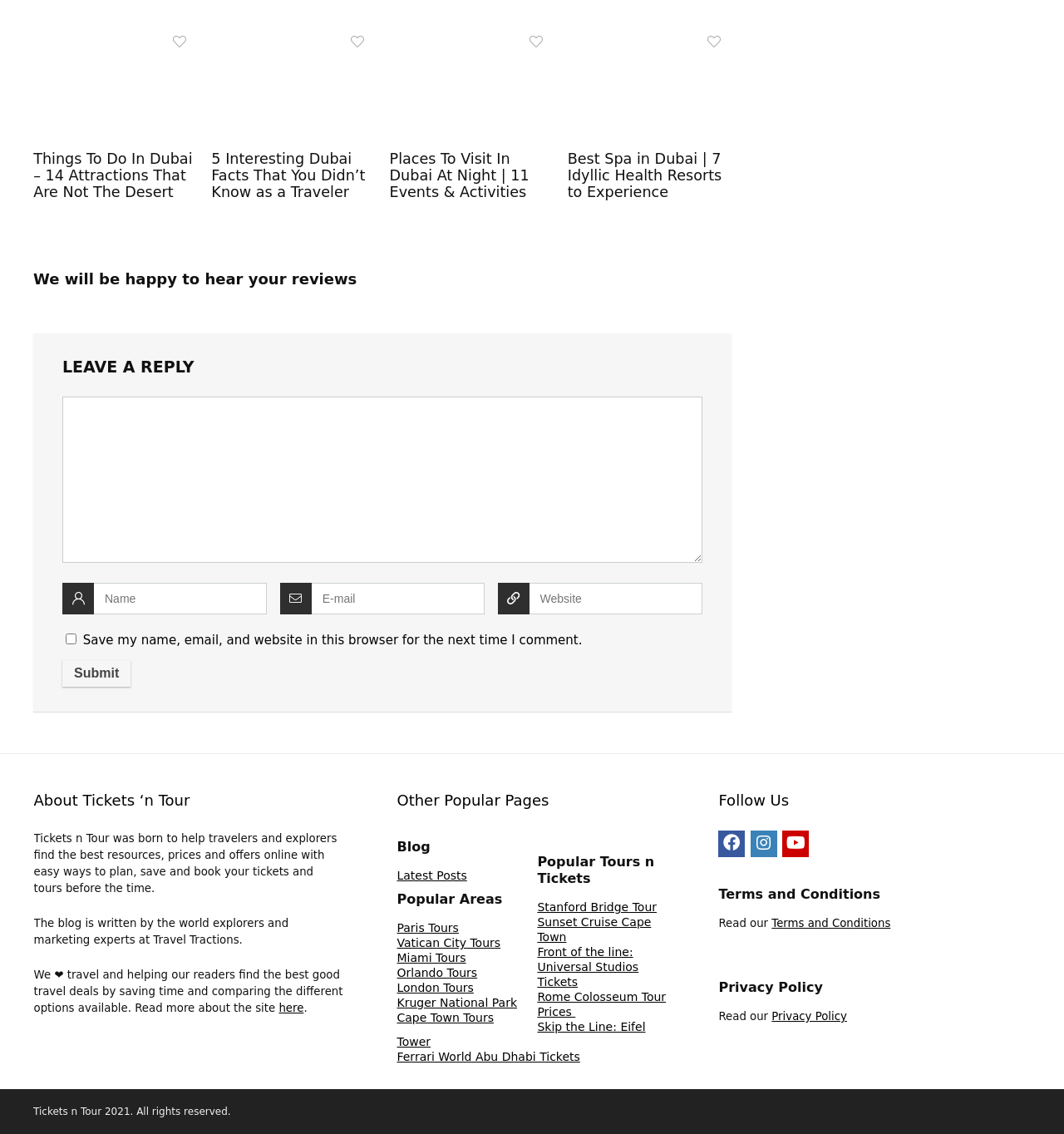Find the bounding box coordinates for the area that must be clicked to perform this action: "Visit the 'Blog' page".

[0.373, 0.74, 0.495, 0.755]